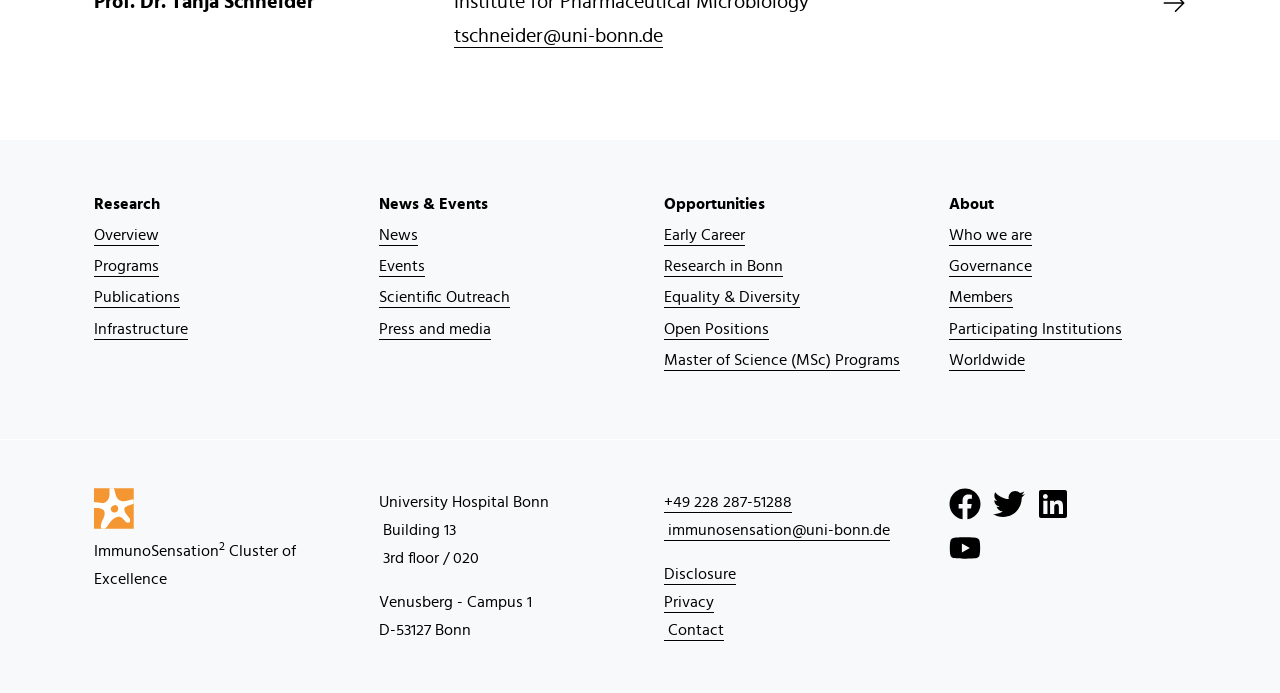Pinpoint the bounding box coordinates of the element you need to click to execute the following instruction: "Visit the News page". The bounding box should be represented by four float numbers between 0 and 1, in the format [left, top, right, bottom].

[0.296, 0.317, 0.481, 0.362]